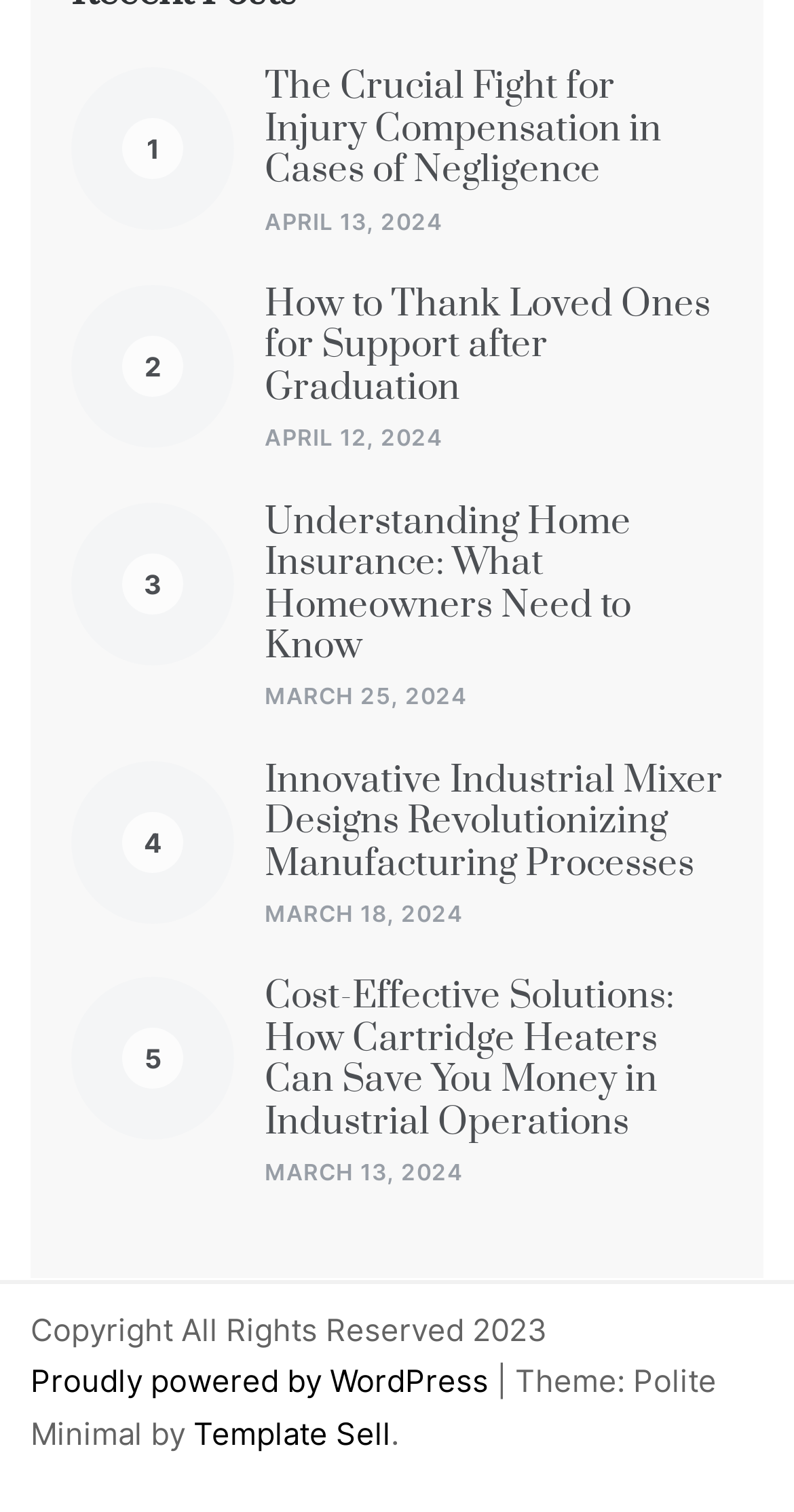What is the theme of this website?
Answer the question with just one word or phrase using the image.

Polite Minimal